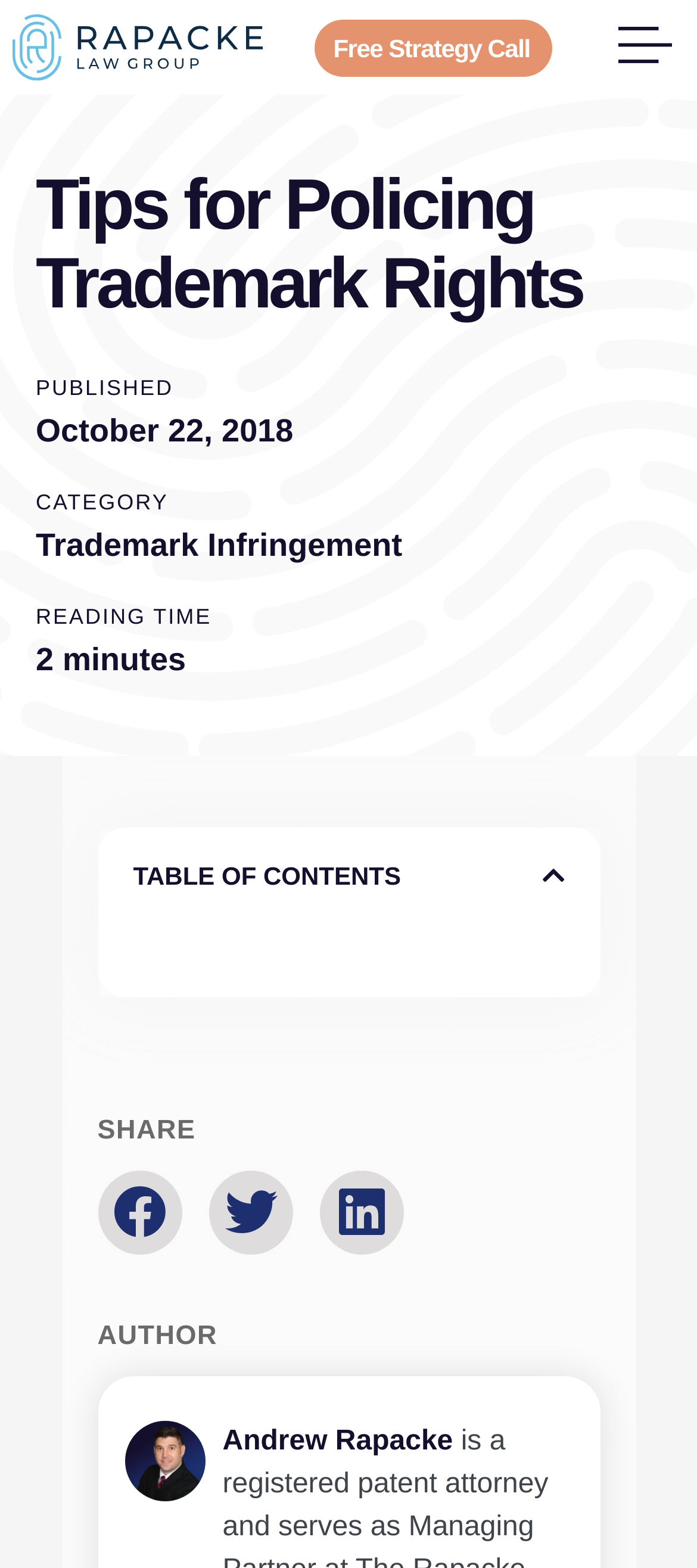Identify the bounding box coordinates for the element you need to click to achieve the following task: "Click the Free Strategy Call link". Provide the bounding box coordinates as four float numbers between 0 and 1, in the form [left, top, right, bottom].

[0.452, 0.012, 0.791, 0.048]